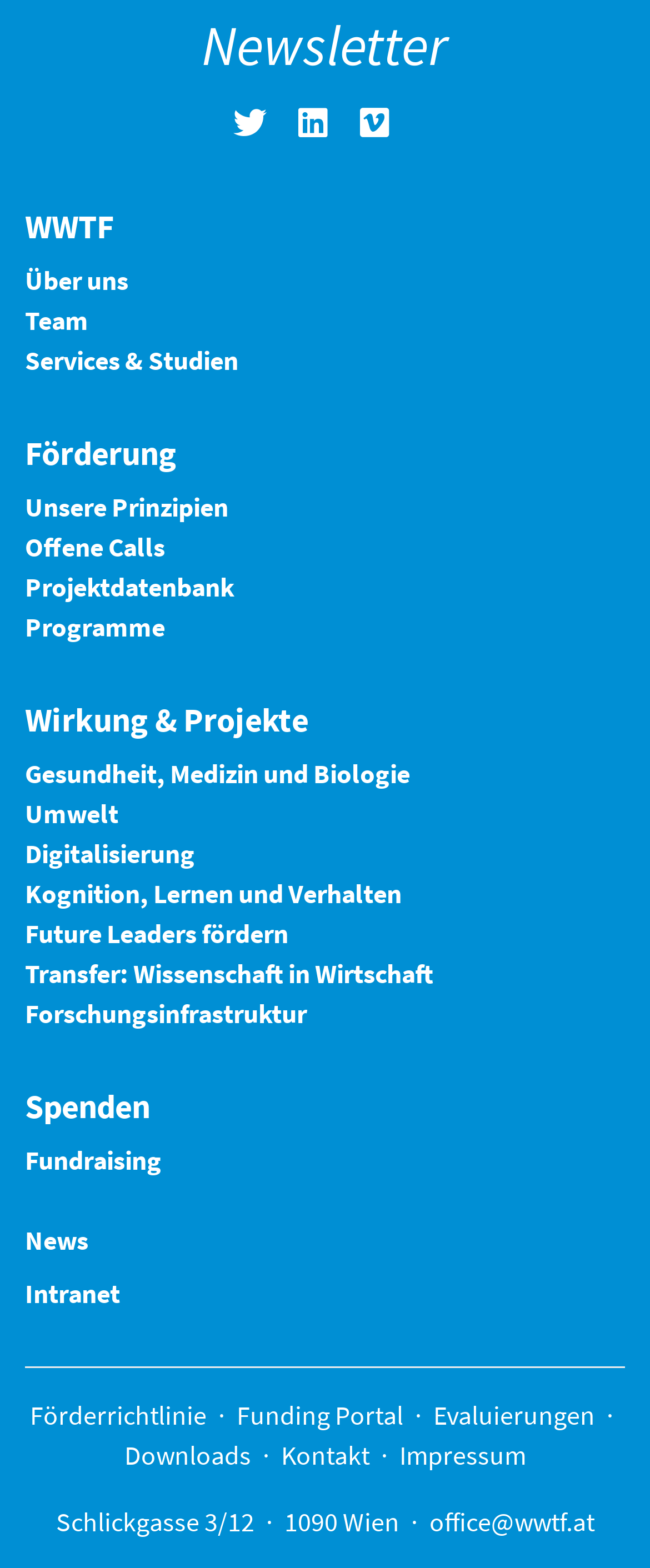Please identify the bounding box coordinates of the element's region that I should click in order to complete the following instruction: "Visit the Twitter page". The bounding box coordinates consist of four float numbers between 0 and 1, i.e., [left, top, right, bottom].

[0.359, 0.069, 0.41, 0.091]